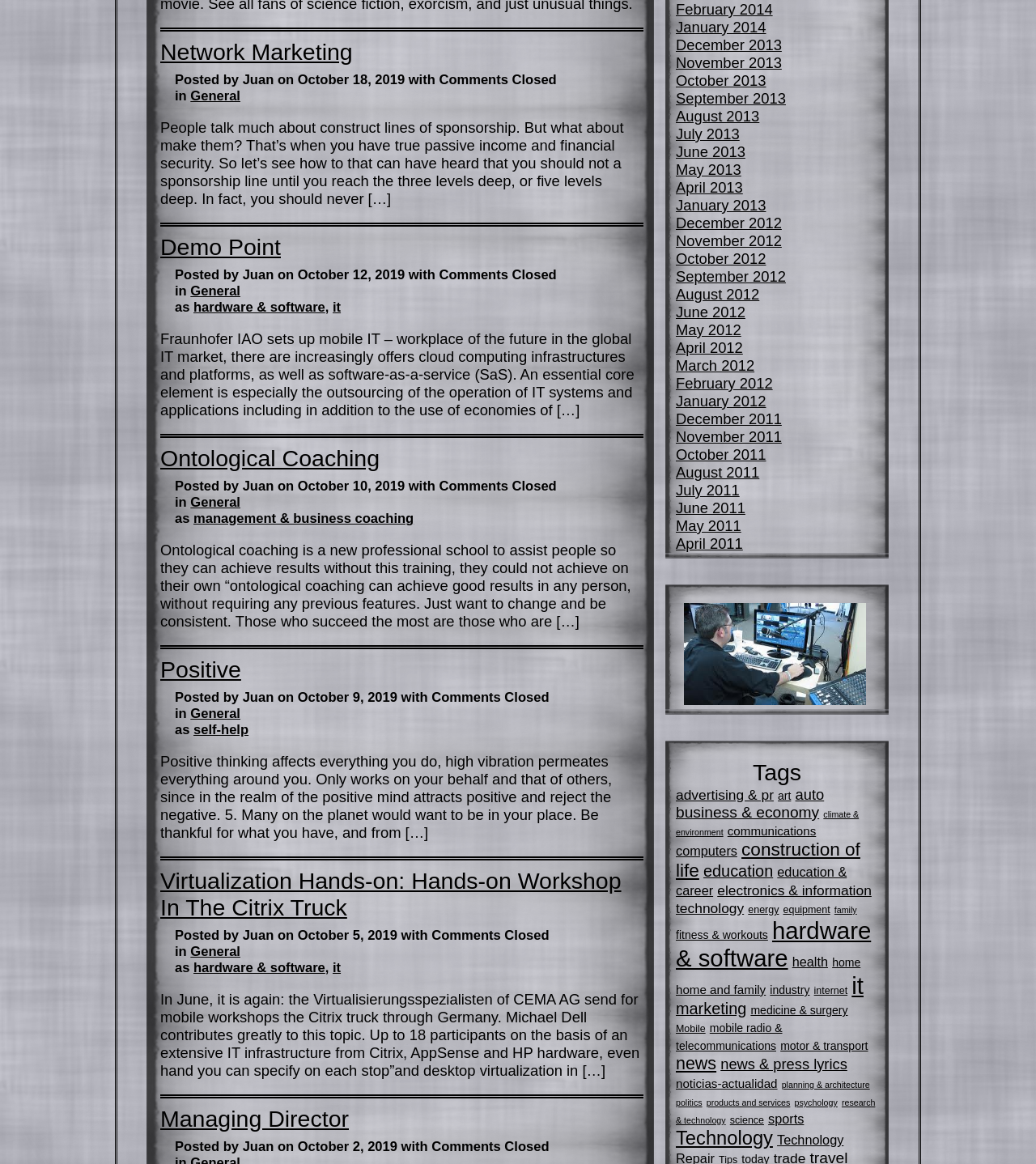Can you find the bounding box coordinates for the element that needs to be clicked to execute this instruction: "View 'Demo Point'"? The coordinates should be given as four float numbers between 0 and 1, i.e., [left, top, right, bottom].

[0.155, 0.201, 0.271, 0.223]